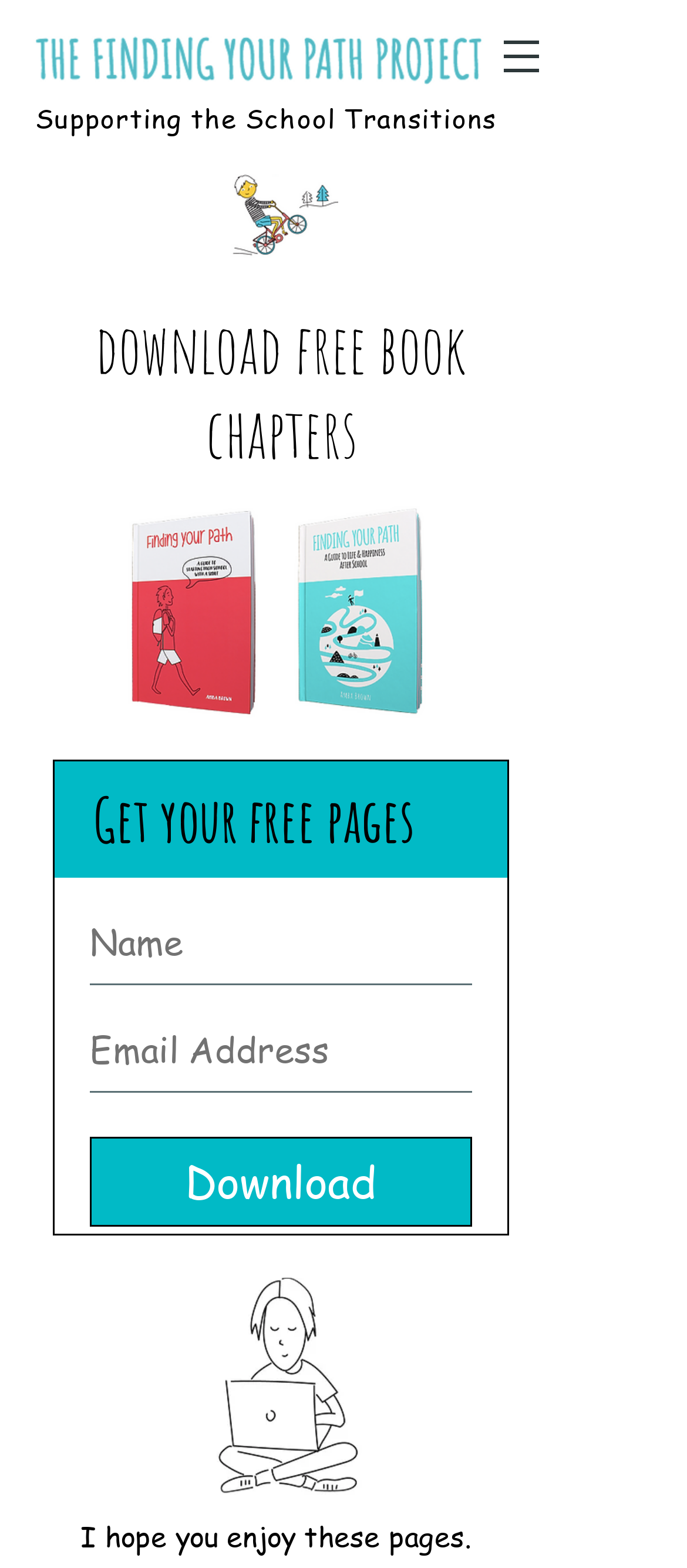For the element described, predict the bounding box coordinates as (top-left x, top-left y, bottom-right x, bottom-right y). All values should be between 0 and 1. Element description: Supporting the School Transitions

[0.051, 0.065, 0.722, 0.087]